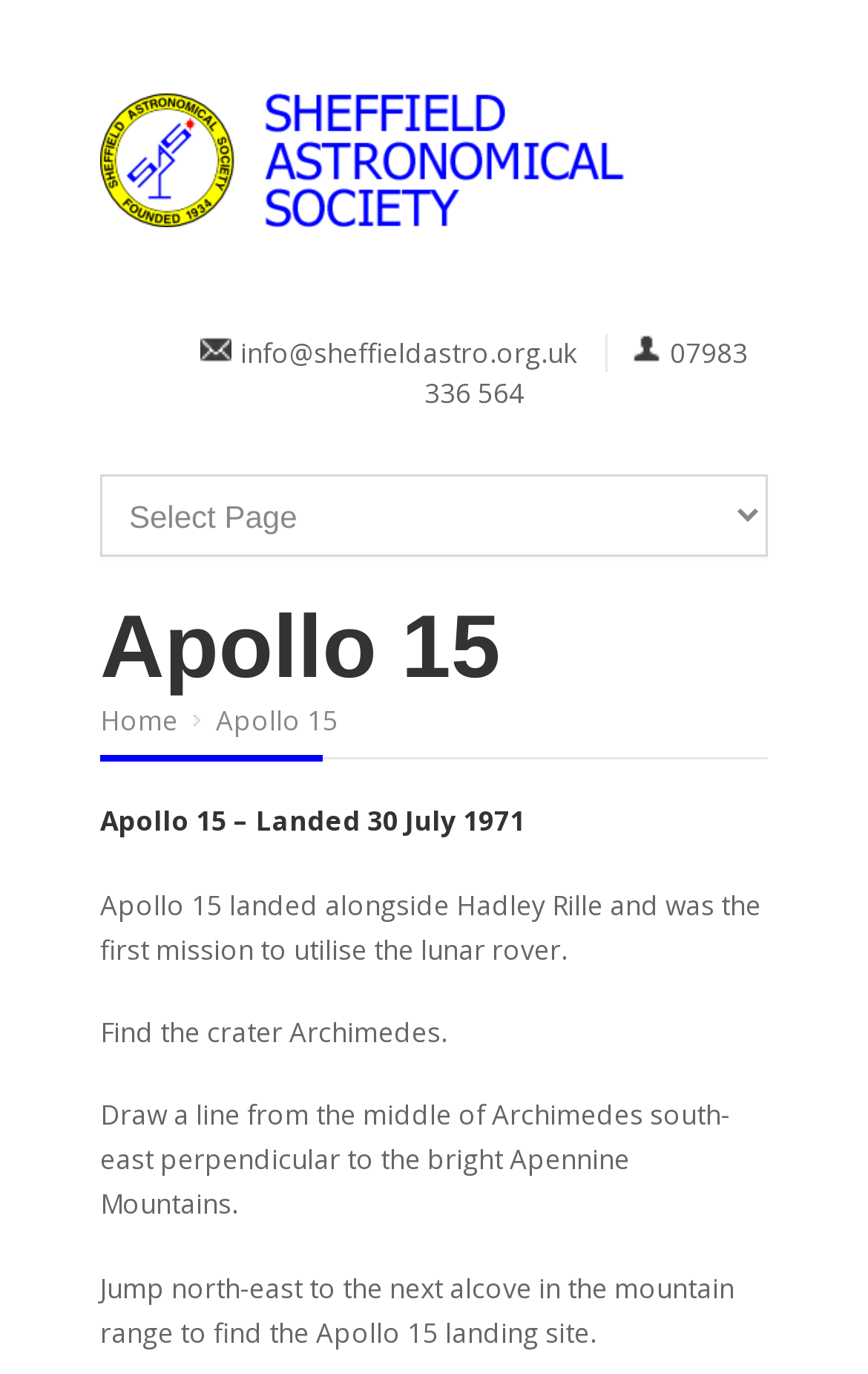What is the phone number of Sheffield Astronomical Society?
Answer the question with detailed information derived from the image.

I found the phone number by looking at the StaticText element with the text '07983 336 564' which is located near the top of the webpage.